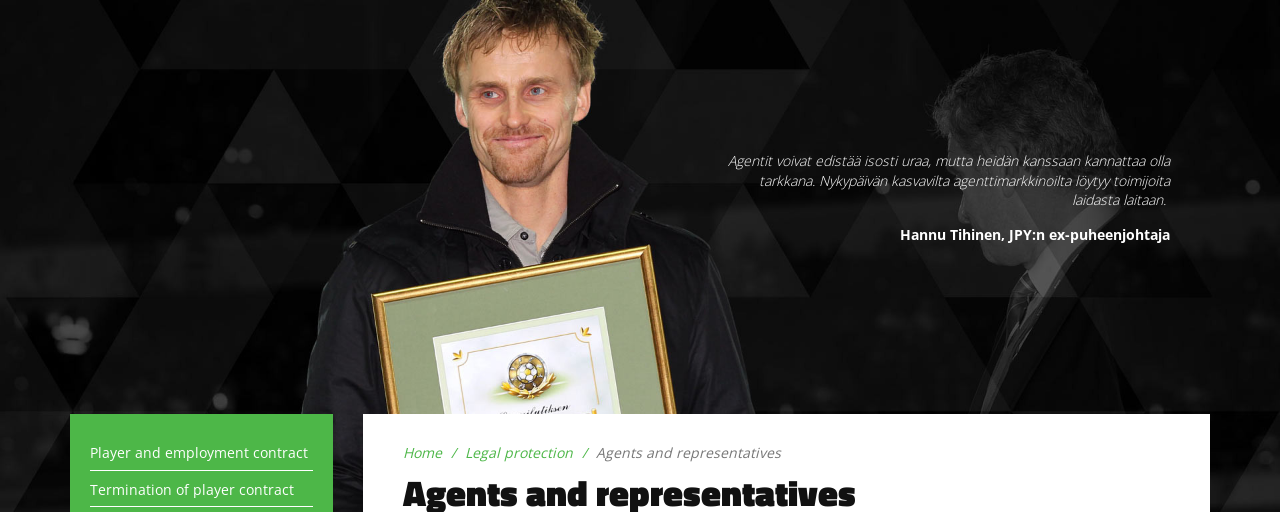Create an elaborate description of the image, covering every aspect.

The image features Hannu Tihinen, the former chairman of the Finnish Players’ Union (JPY), proudly holding an award in recognition of his contributions to the sport. Dressed in smart attire, he displays a confident smile amidst a background that combines sleek geometric patterns, evoking a modern and dynamic atmosphere. This visual is accompanied by a Finnish quote emphasizing the importance of careful consideration when working with agents who can significantly influence a player's career in the growing agent market. The text reinforces the need for diligence and trustworthiness in the relationships players build with their representatives.